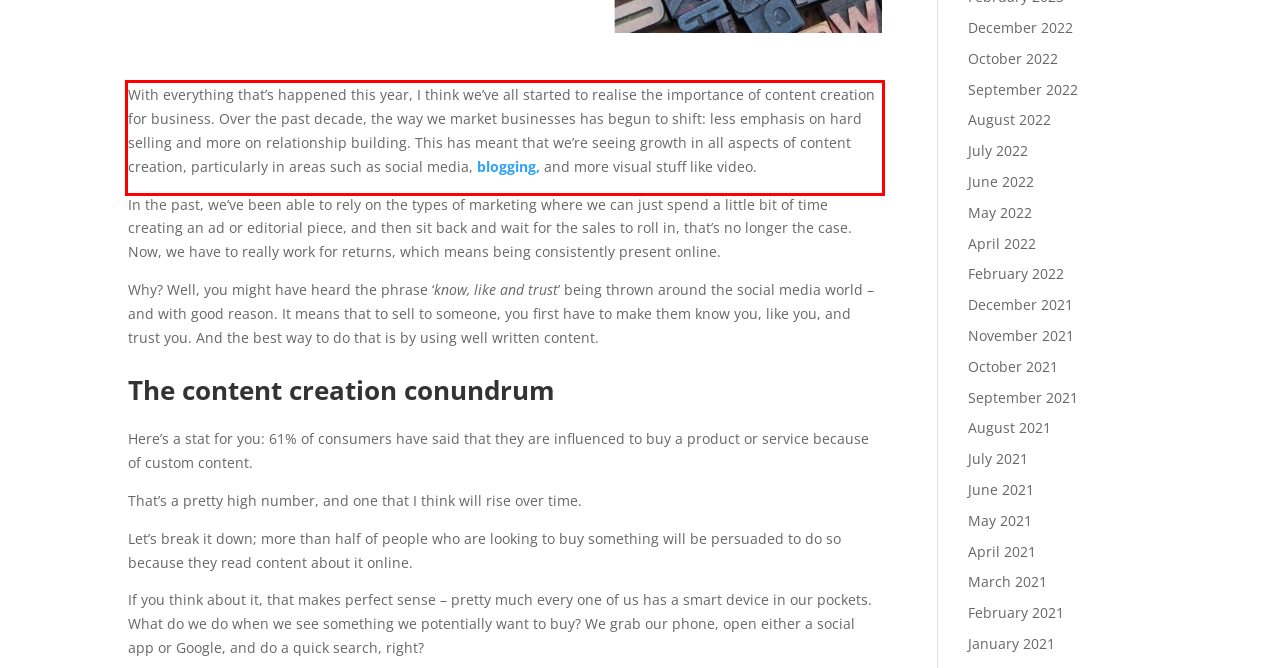Using the provided webpage screenshot, identify and read the text within the red rectangle bounding box.

With everything that’s happened this year, I think we’ve all started to realise the importance of content creation for business. Over the past decade, the way we market businesses has begun to shift: less emphasis on hard selling and more on relationship building. This has meant that we’re seeing growth in all aspects of content creation, particularly in areas such as social media, blogging, and more visual stuff like video.